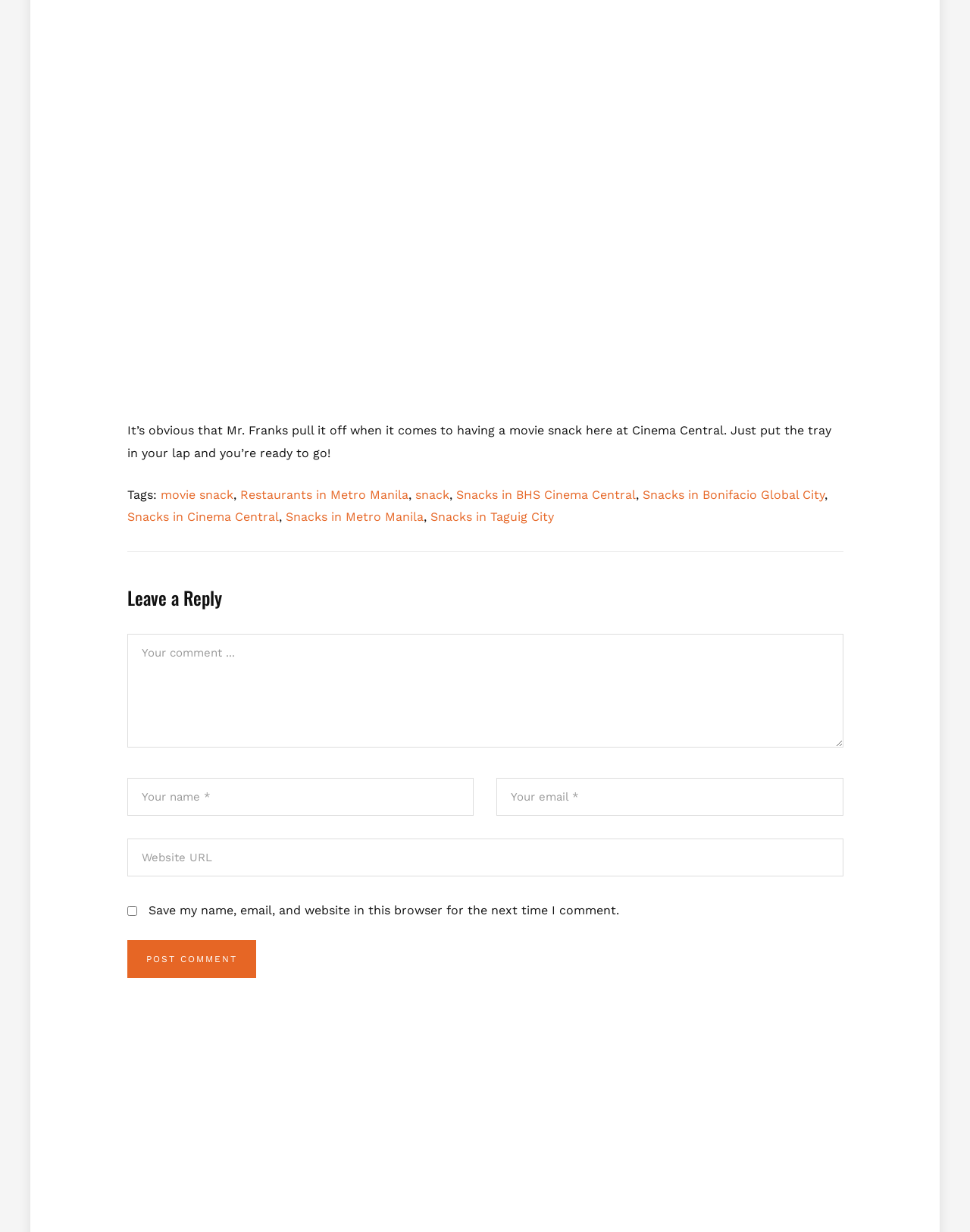Give a concise answer using one word or a phrase to the following question:
What is the topic of the text?

movie snack